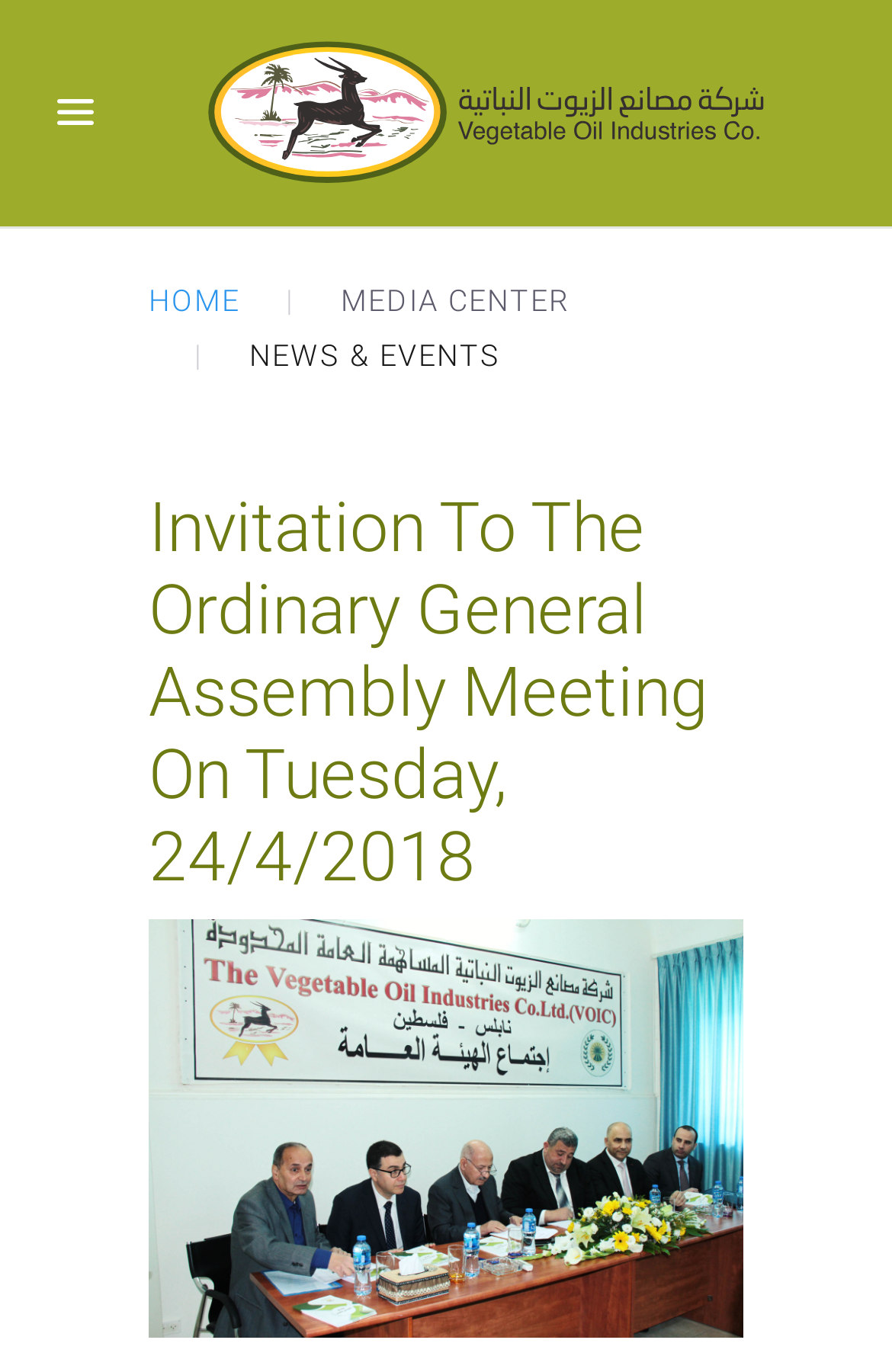Provide the bounding box coordinates in the format (top-left x, top-left y, bottom-right x, bottom-right y). All values are floating point numbers between 0 and 1. Determine the bounding box coordinate of the UI element described as: Home

[0.167, 0.2, 0.269, 0.24]